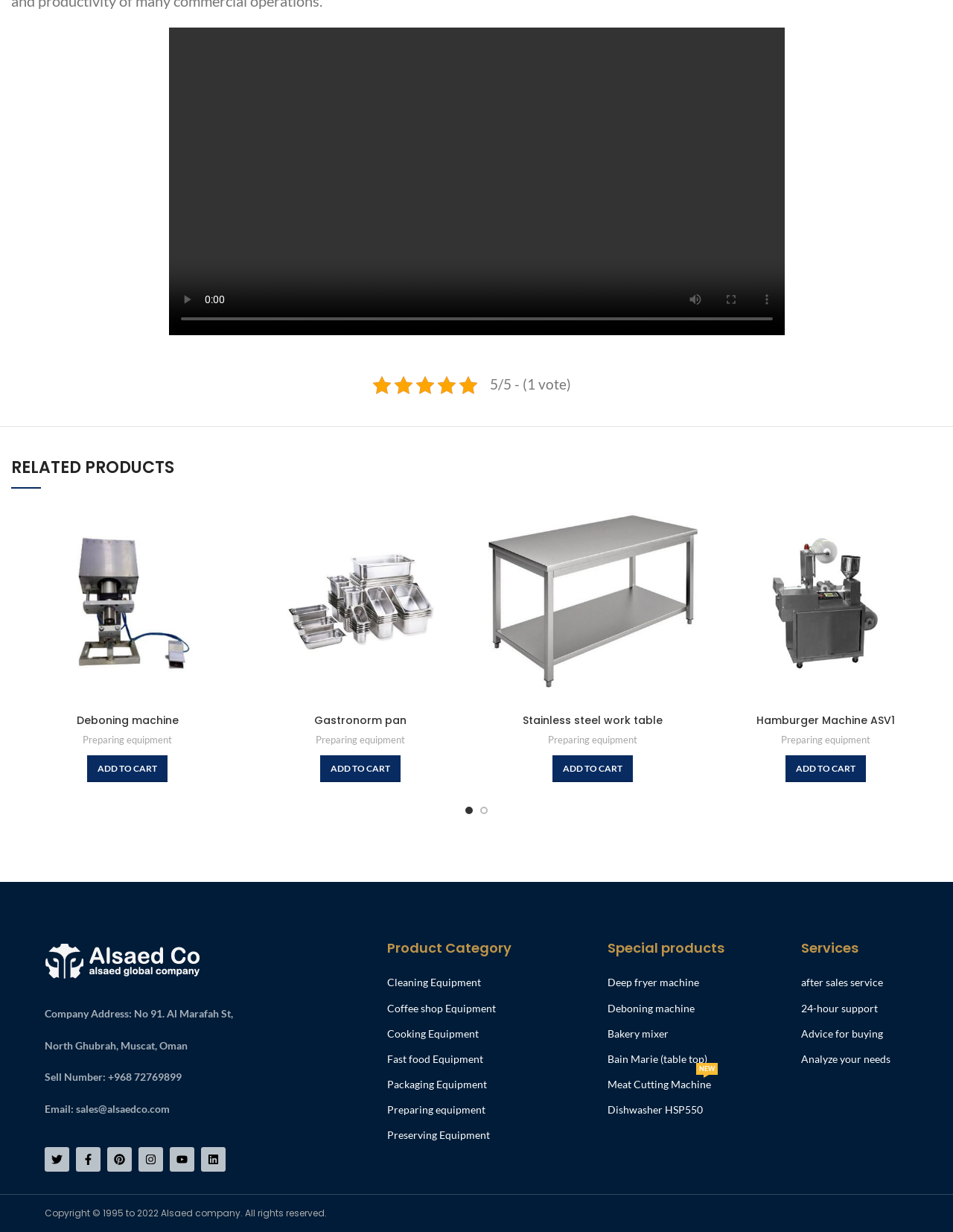Can you determine the bounding box coordinates of the area that needs to be clicked to fulfill the following instruction: "mute the video"?

[0.71, 0.229, 0.748, 0.258]